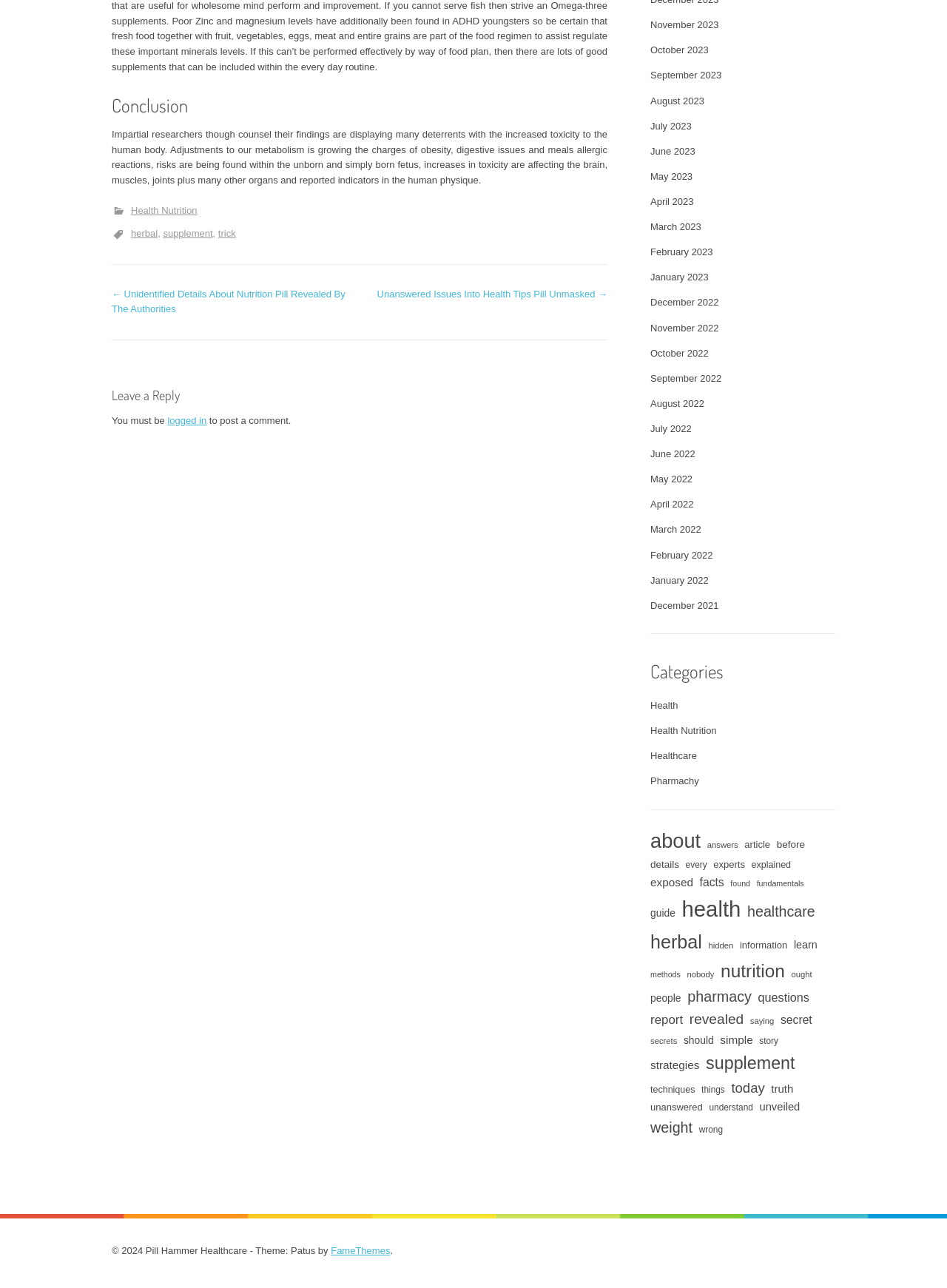Answer the question with a brief word or phrase:
What is the purpose of the links with dates?

To access archived content